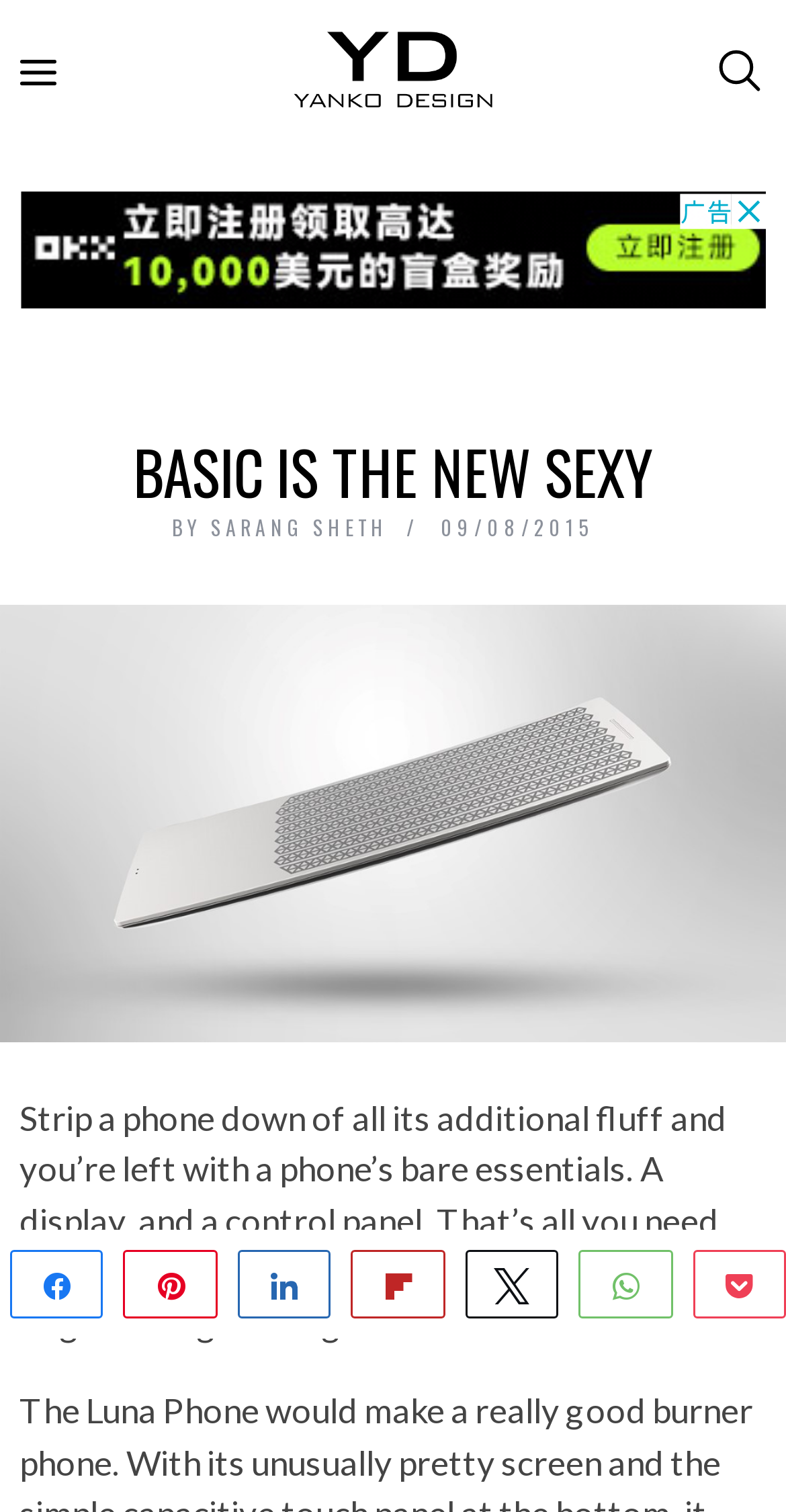Please find the bounding box for the following UI element description. Provide the coordinates in (top-left x, top-left y, bottom-right x, bottom-right y) format, with values between 0 and 1: Sarang Sheth

[0.268, 0.339, 0.505, 0.359]